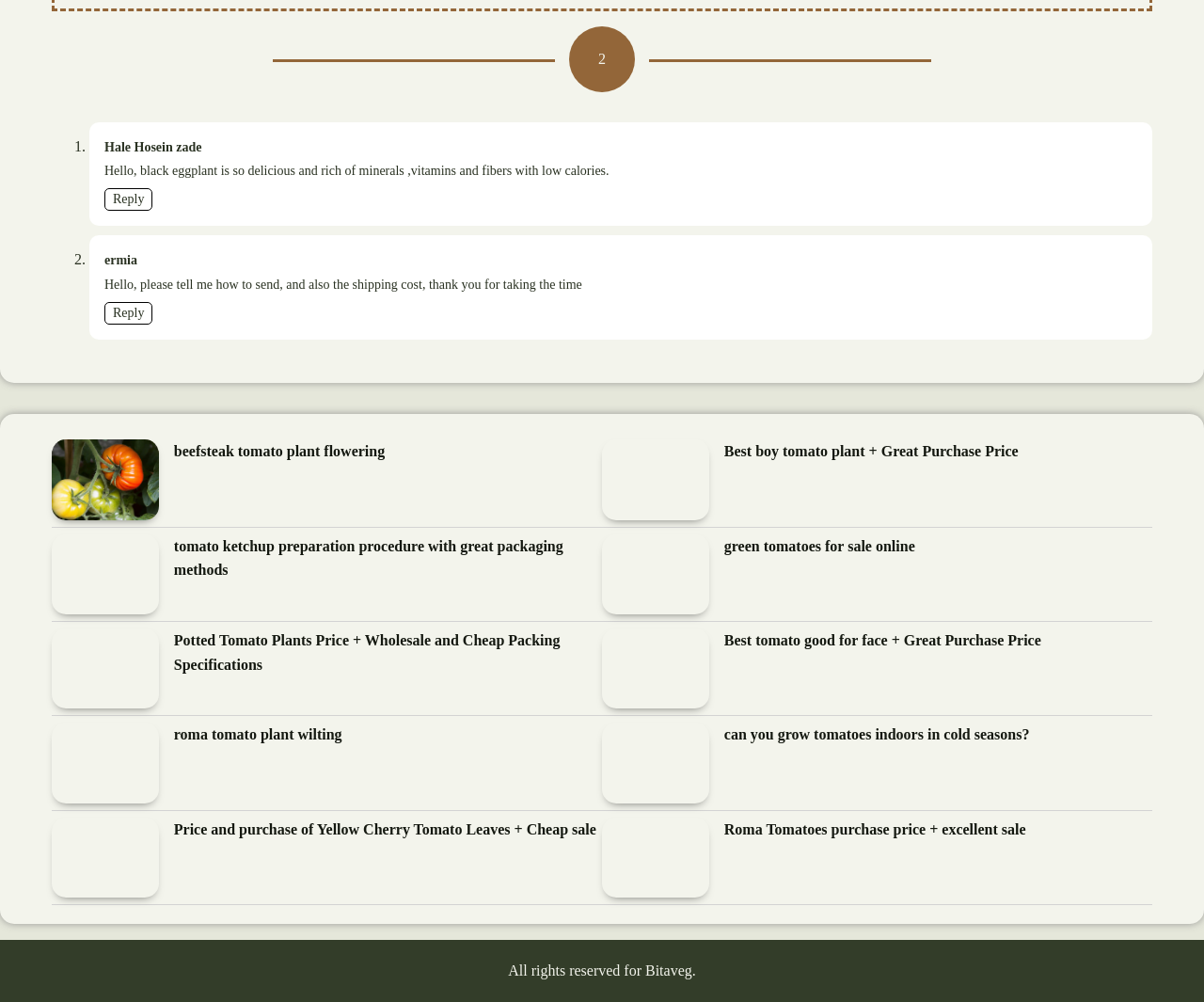How many articles are on the webpage?
From the image, respond using a single word or phrase.

Multiple